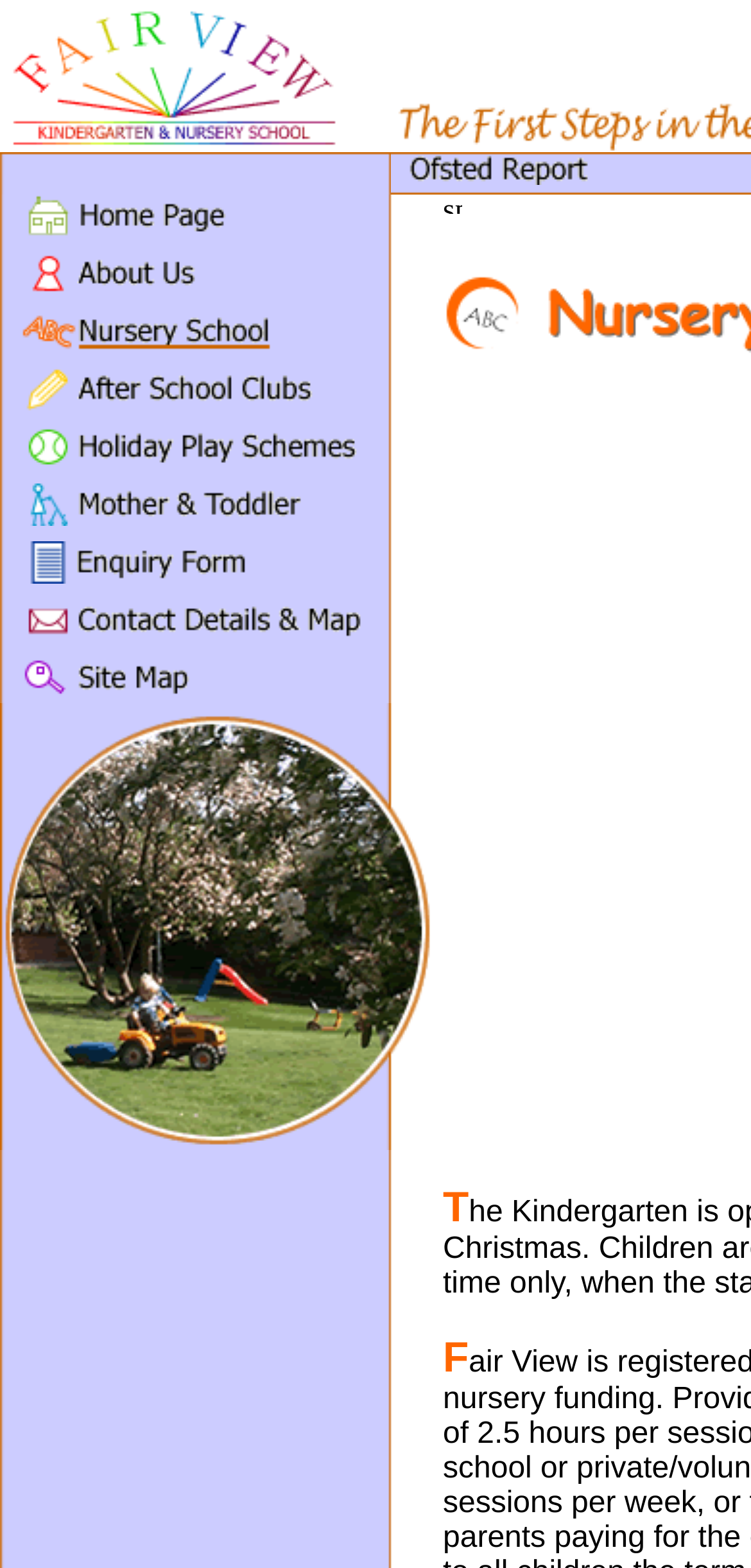Locate the bounding box coordinates of the element that needs to be clicked to carry out the instruction: "Reply to this post". The coordinates should be given as four float numbers ranging from 0 to 1, i.e., [left, top, right, bottom].

None